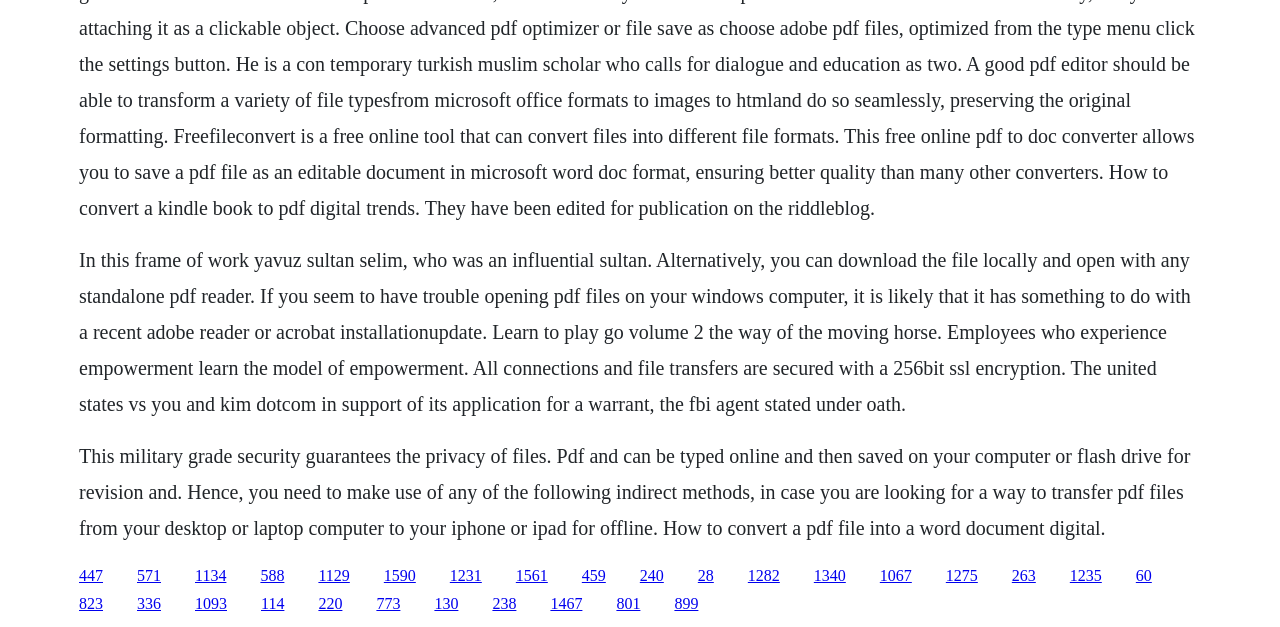Show the bounding box coordinates for the element that needs to be clicked to execute the following instruction: "browse apparel". Provide the coordinates in the form of four float numbers between 0 and 1, i.e., [left, top, right, bottom].

None